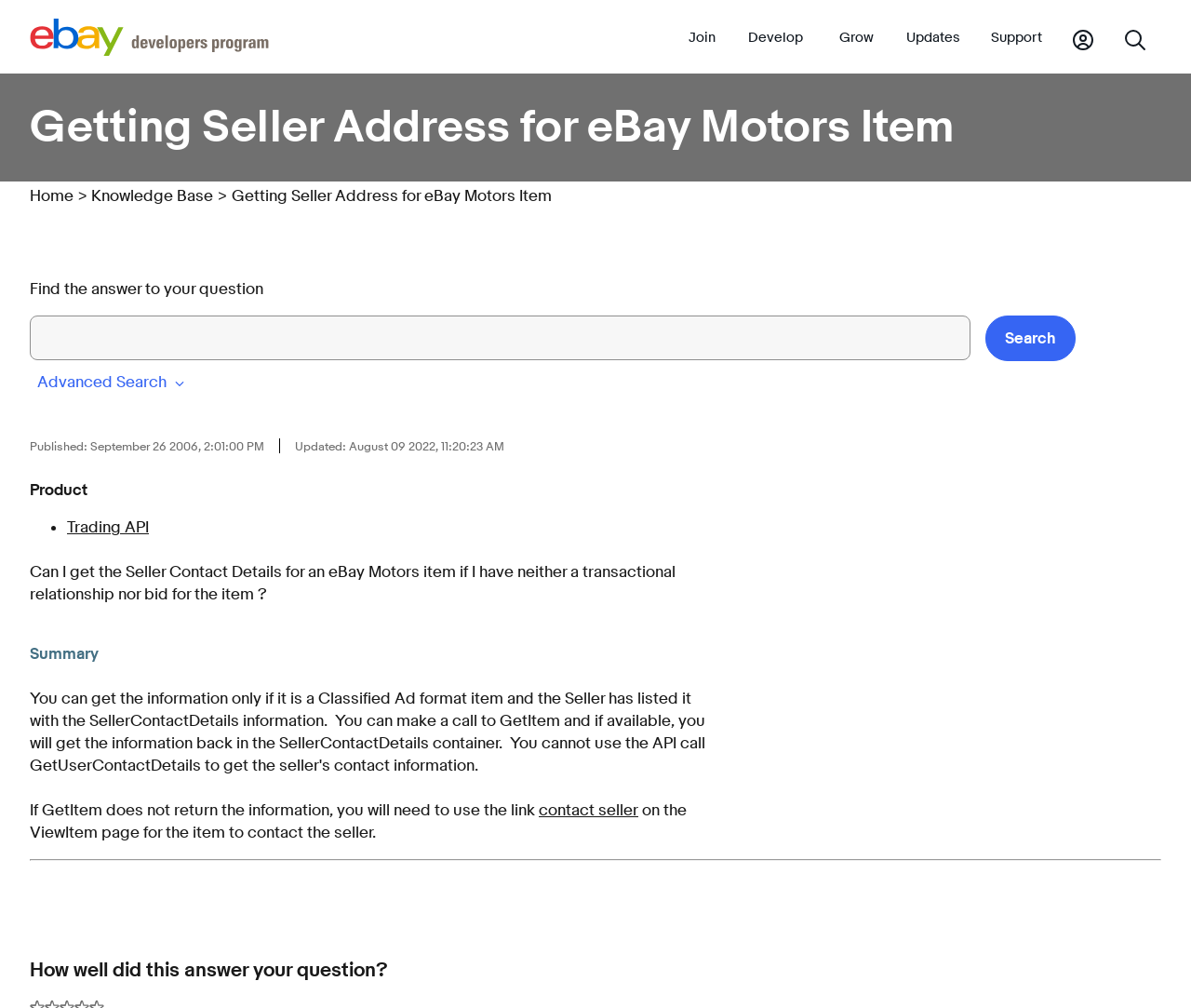Look at the image and give a detailed response to the following question: What is the purpose of the 'Search' button?

The 'Search' button is located below the 'Find the answer to your question' text, and it is likely used to search for answers to questions related to eBay Motors items, as the webpage is about getting seller addresses for eBay Motors items.